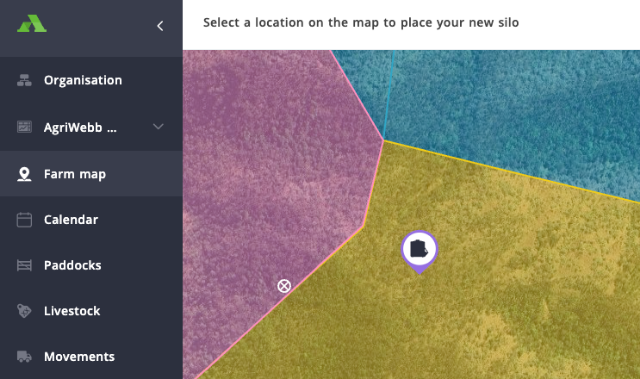Give a detailed account of everything present in the image.

The image depicts a farm management interface, showcasing a vibrant and detailed map where users can select a precise location for placing a new silo. The map is divided into various colored segments—representing different land areas—highlighted in shades of purple, blue, and yellow. In the center, a prominent purple marker, shaped like a location symbol, indicates the selected spot, while a close-by crossed-out circle suggests the option to remove or cancel the selection. At the top of the screen, a guiding message instructs users to choose a location on the map for their new silo. On the left side, a navigation panel lists key features including "Organisation," "Farm map," "Calendar," "Paddocks," "Livestock," and "Movements," providing easy access to various functionalities within the application. This interface exemplifies a user-friendly design aimed at facilitating effective farm management.